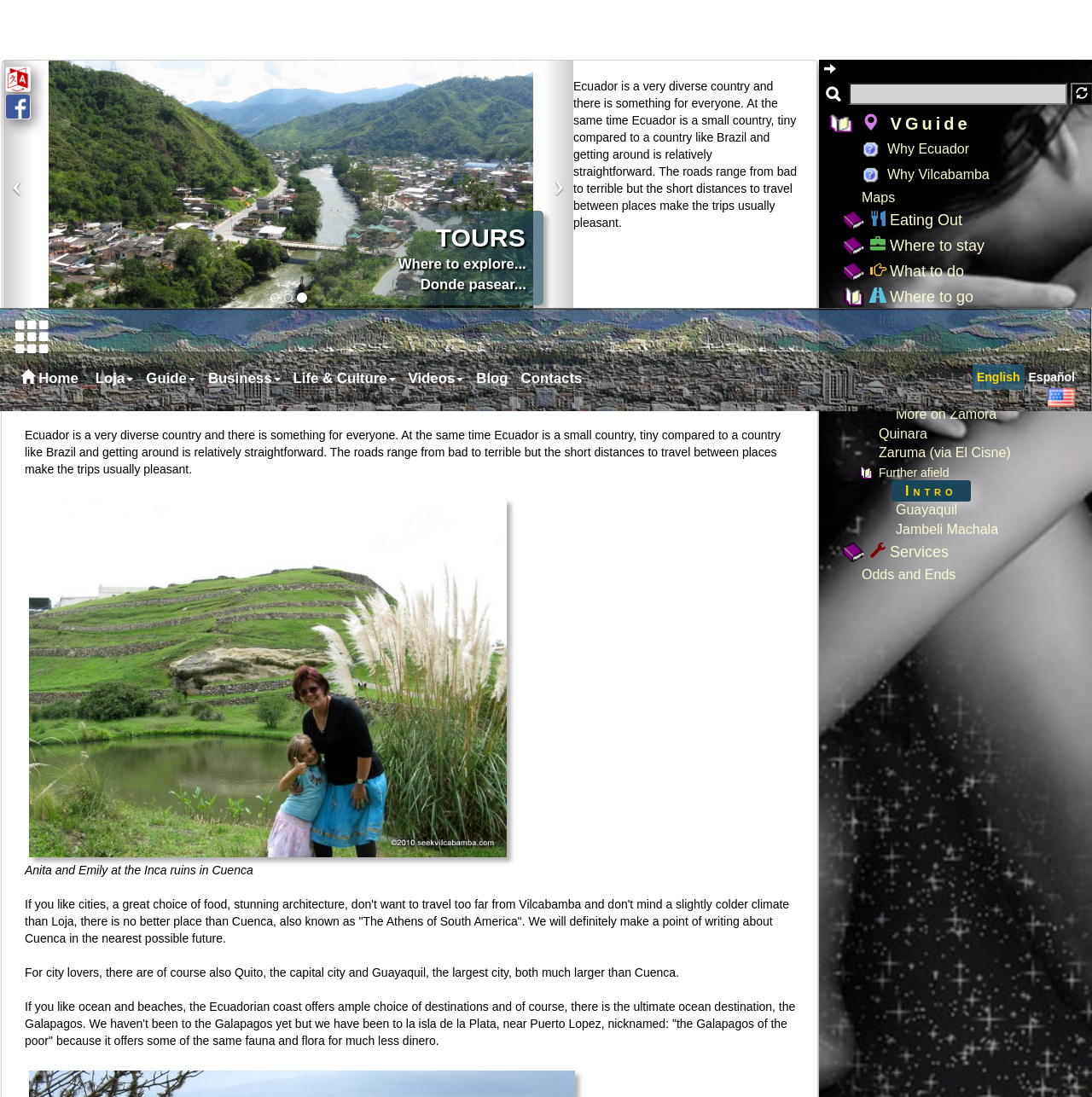Find the bounding box coordinates for the HTML element specified by: "Log In".

None